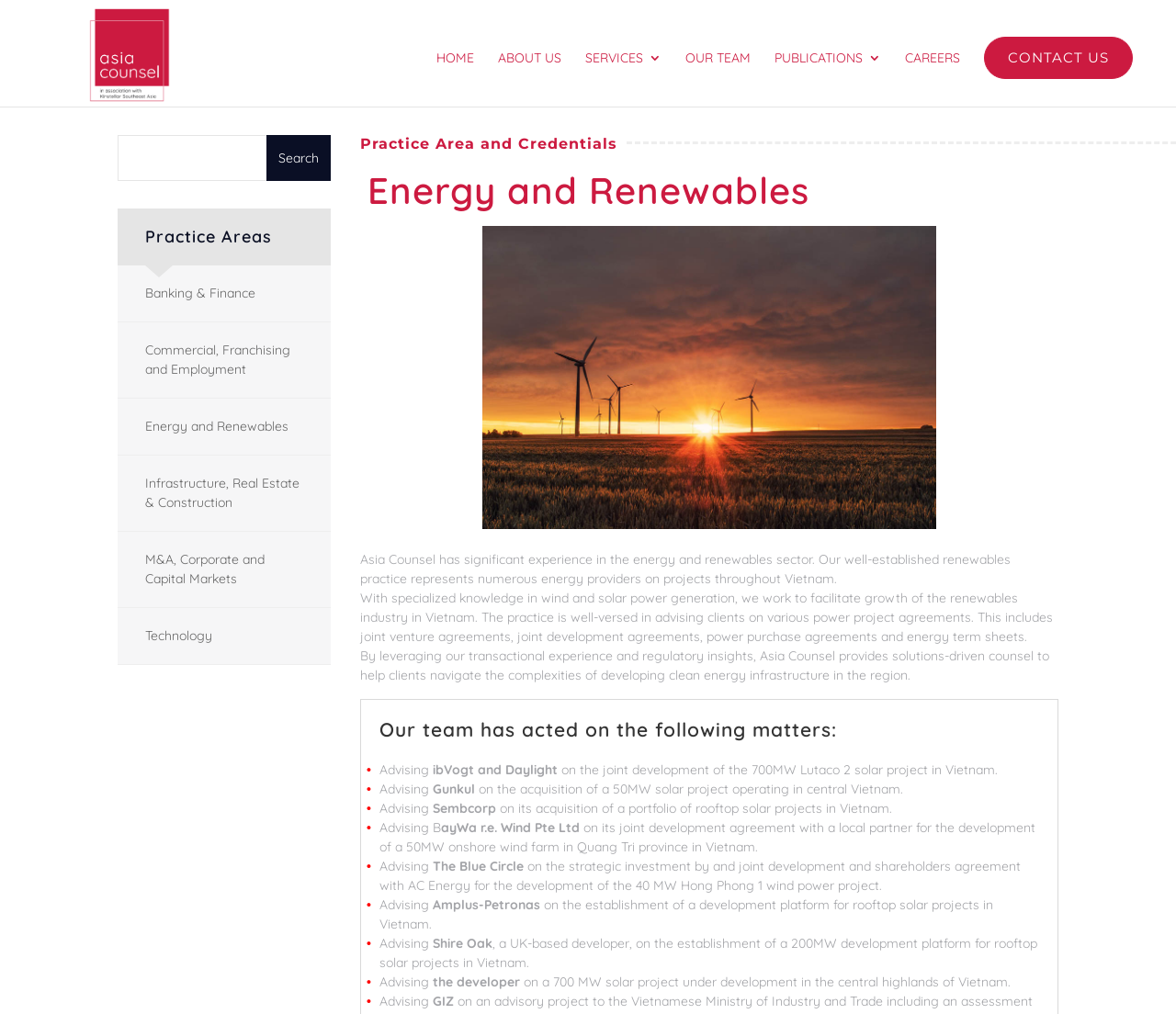What is the location of the 700MW Lutaco 2 solar project?
Deliver a detailed and extensive answer to the question.

I found a StaticText element 'on the joint development of the 700MW Lutaco 2 solar project in Vietnam.' under the heading 'Our team has acted on the following matters:', which indicates that the project is located in Vietnam.